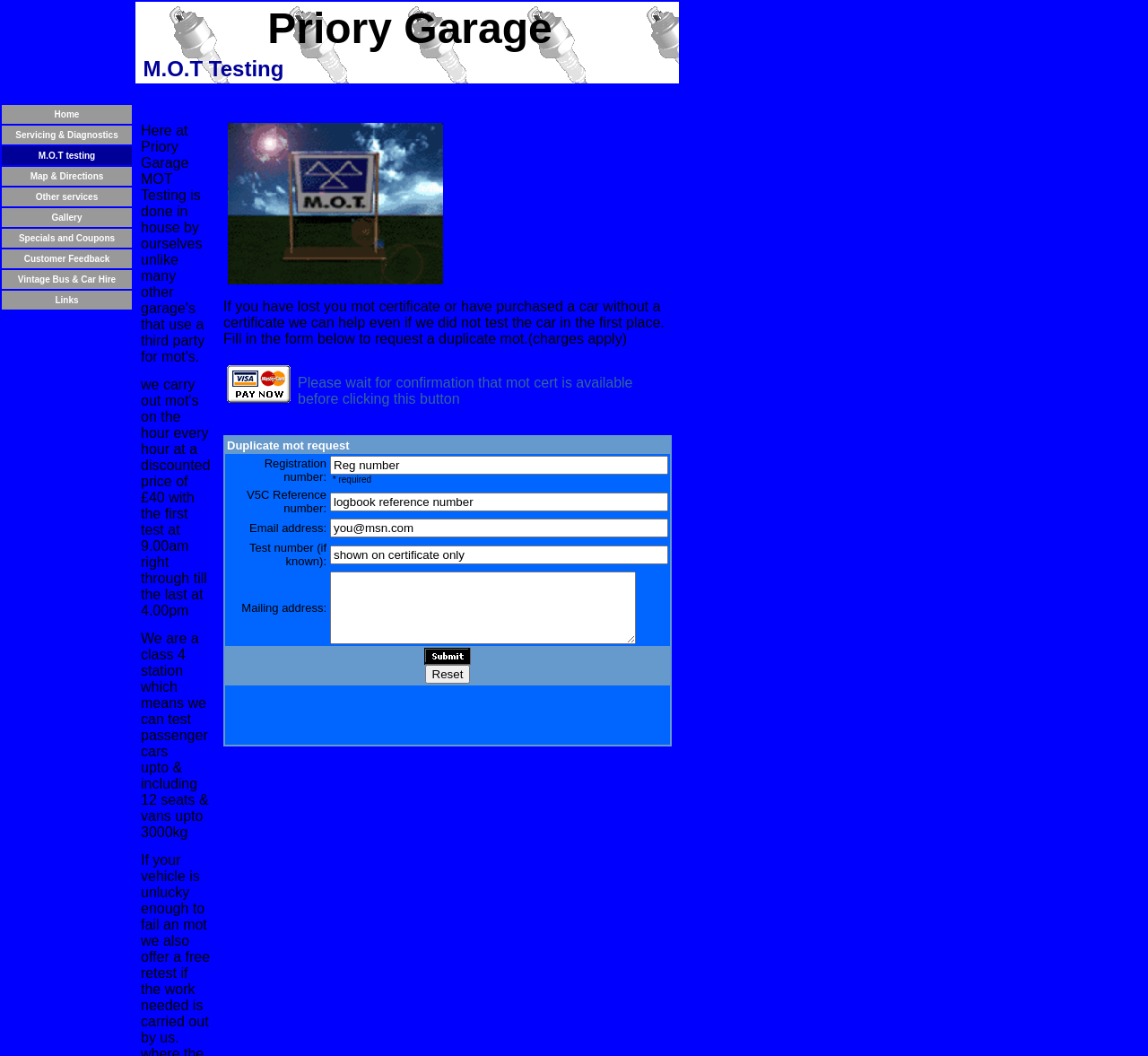What payment method is accepted for duplicate MOT certificates?
Please answer the question with a detailed response using the information from the screenshot.

According to the webpage, I can make payments for duplicate MOT certificates using PayPal, which is fast, free, and secure.